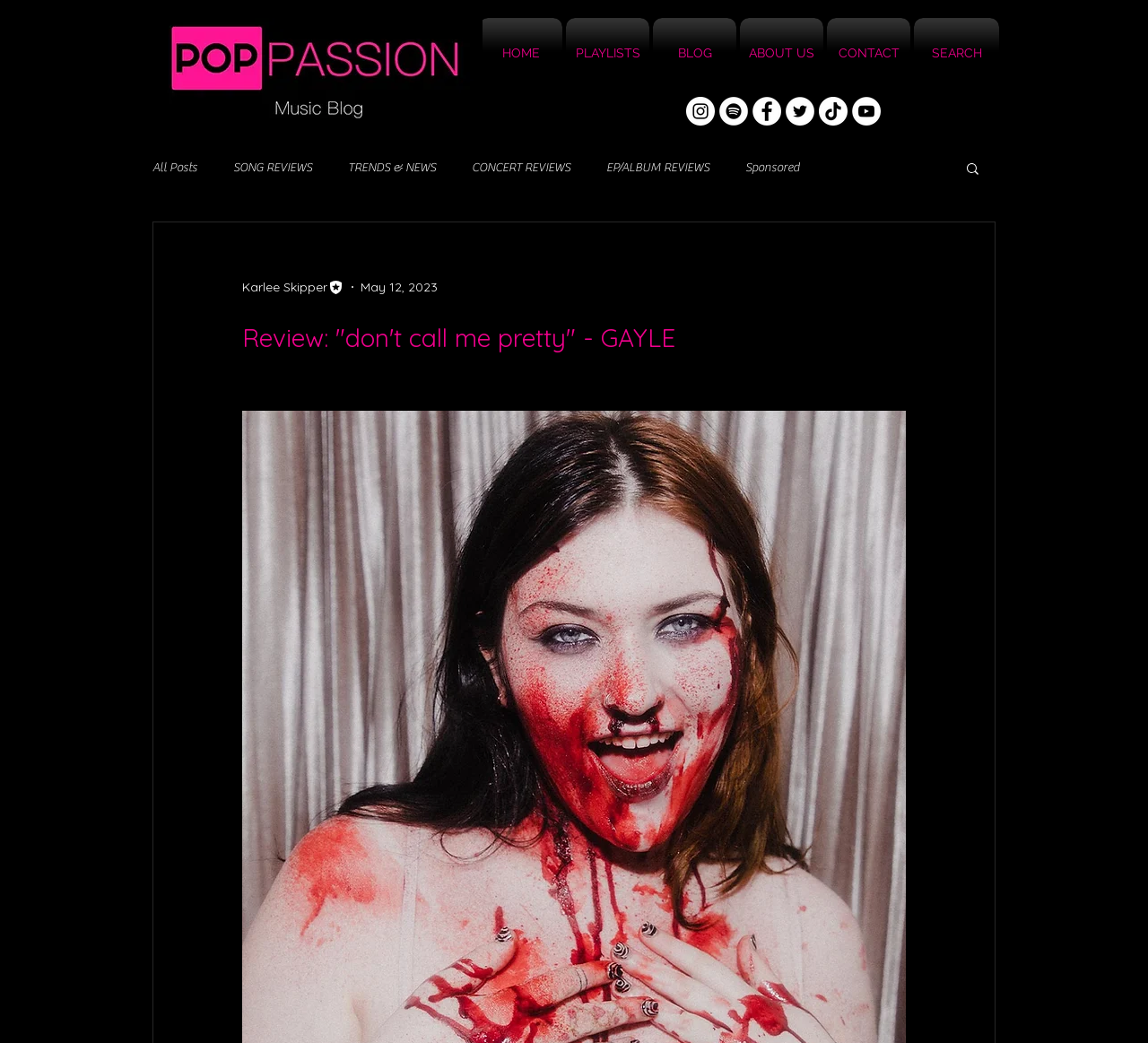Could you indicate the bounding box coordinates of the region to click in order to complete this instruction: "Learn more about 'HOW WE'RE HELPING'".

None